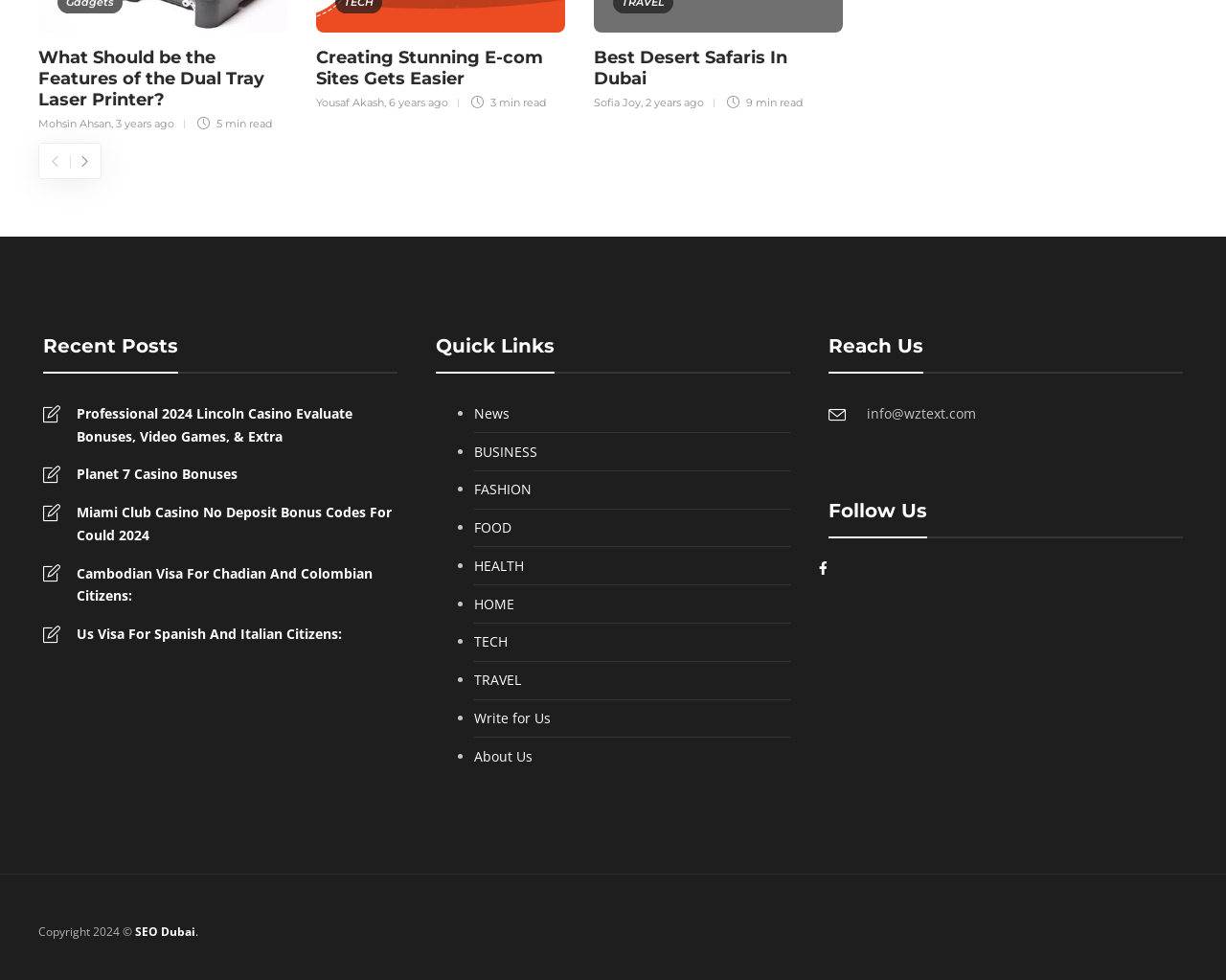Could you please study the image and provide a detailed answer to the question:
What is the year mentioned in the copyright notice?

The copyright notice at the bottom of the webpage mentions the year '2024', indicating that the content is copyrighted until this year.